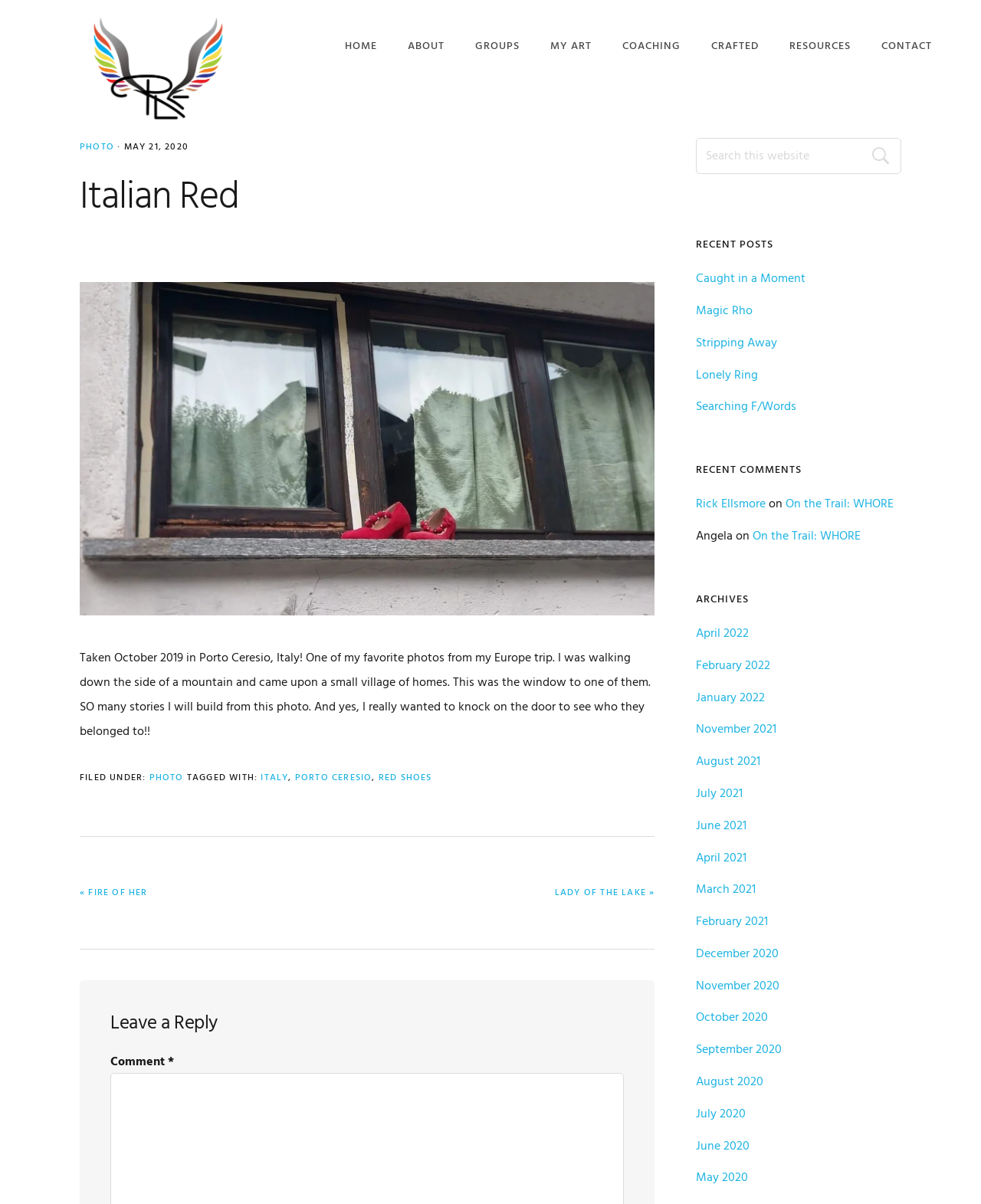Provide the bounding box coordinates of the UI element this sentence describes: "parent_node: Search this website value="Search"".

[0.888, 0.115, 0.919, 0.144]